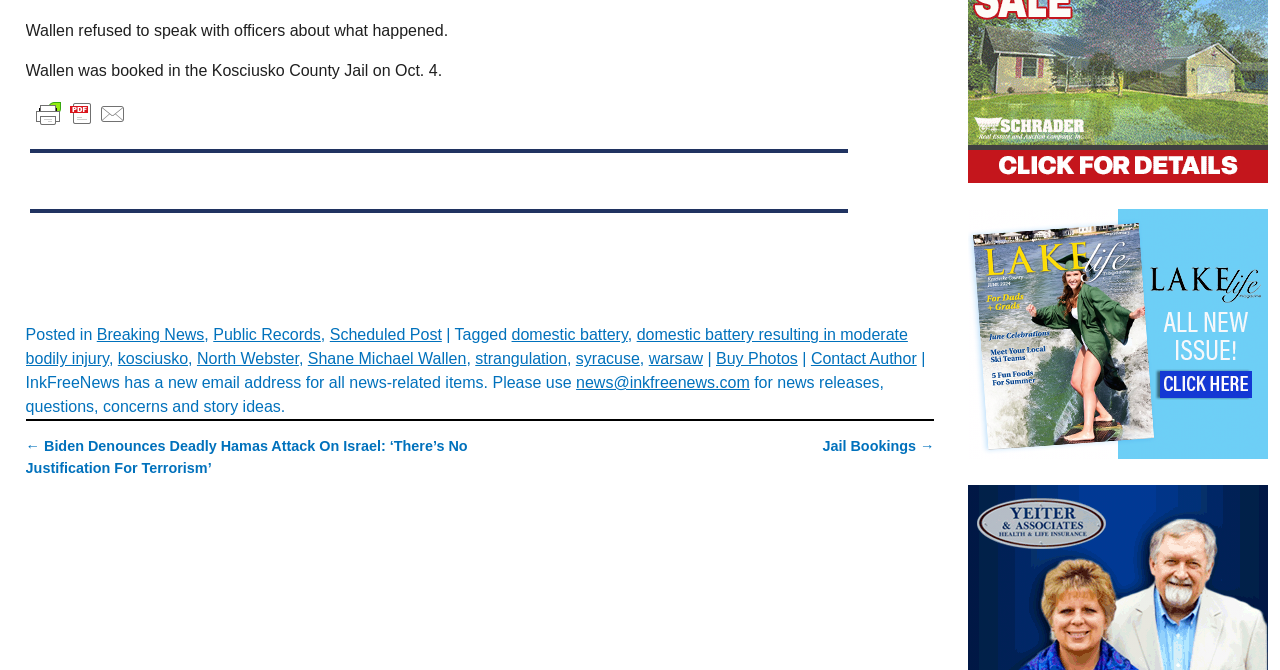Look at the image and write a detailed answer to the question: 
What is Shane Michael Wallen accused of?

Based on the text in the footer section, Shane Michael Wallen is accused of domestic battery resulting in moderate bodily injury and strangulation.